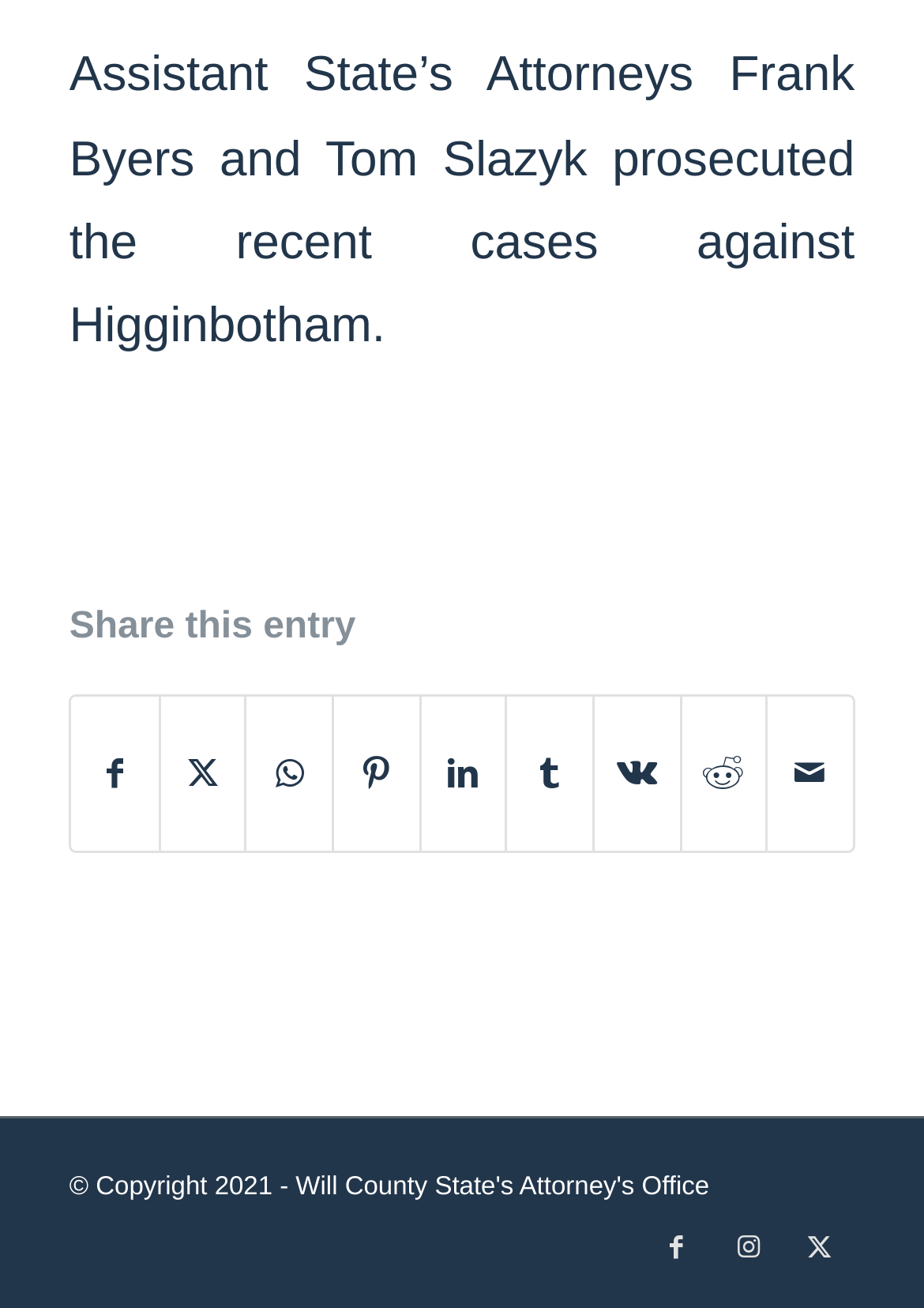Identify the bounding box coordinates of the element to click to follow this instruction: 'Link to Twitter'. Ensure the coordinates are four float values between 0 and 1, provided as [left, top, right, bottom].

[0.848, 0.928, 0.925, 0.982]